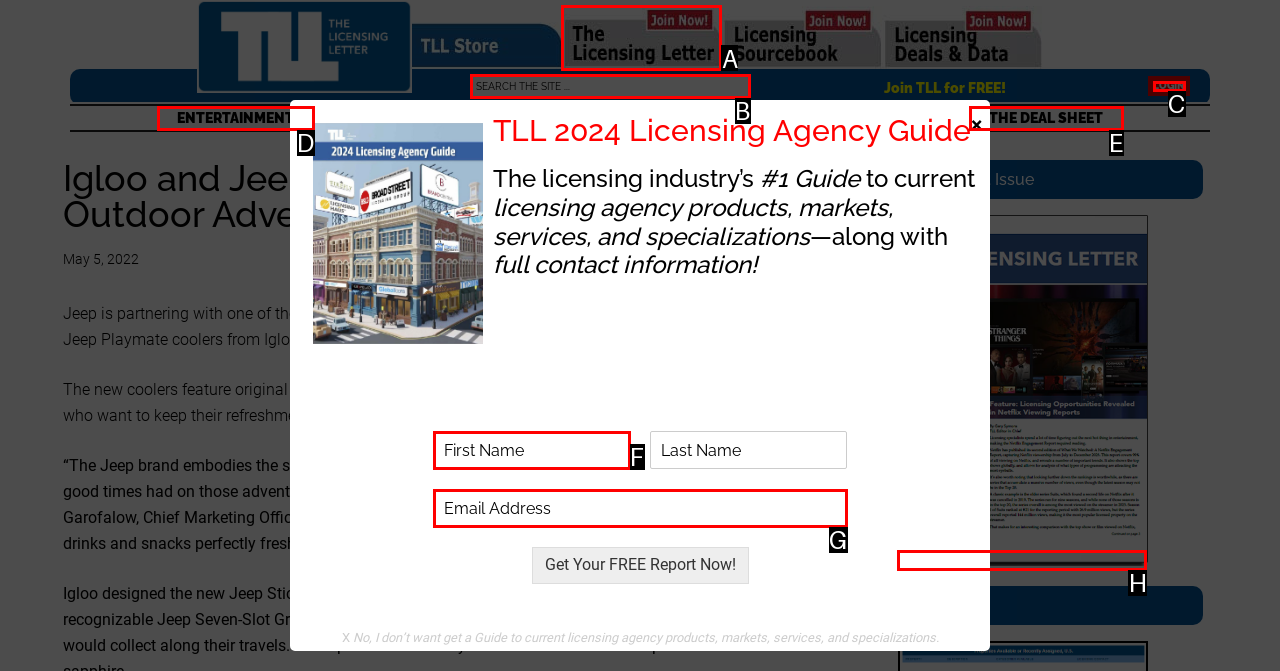Given the task: Download Current Issue, indicate which boxed UI element should be clicked. Provide your answer using the letter associated with the correct choice.

H